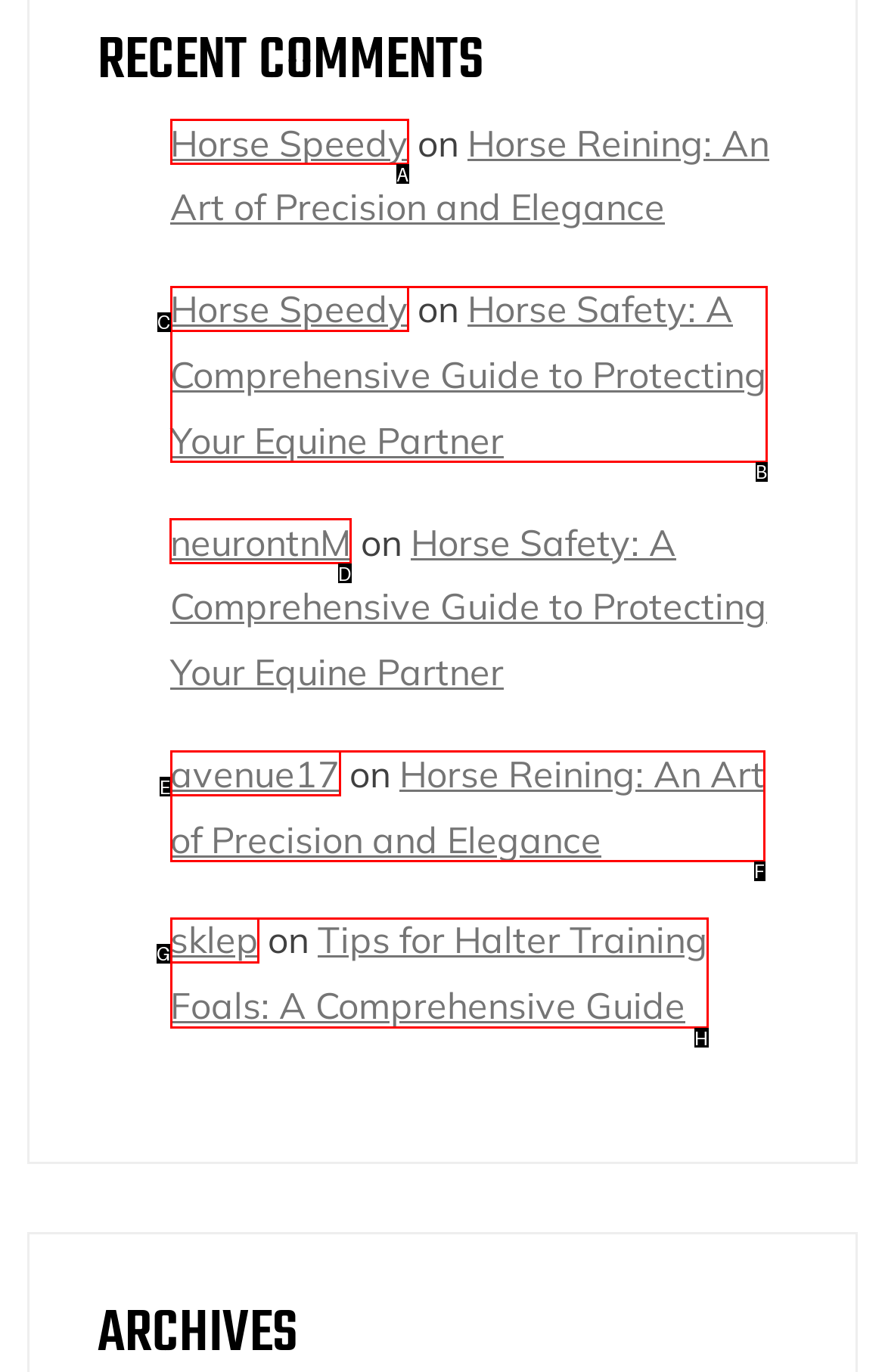Tell me which letter corresponds to the UI element that will allow you to explore neurontnM's posts. Answer with the letter directly.

D